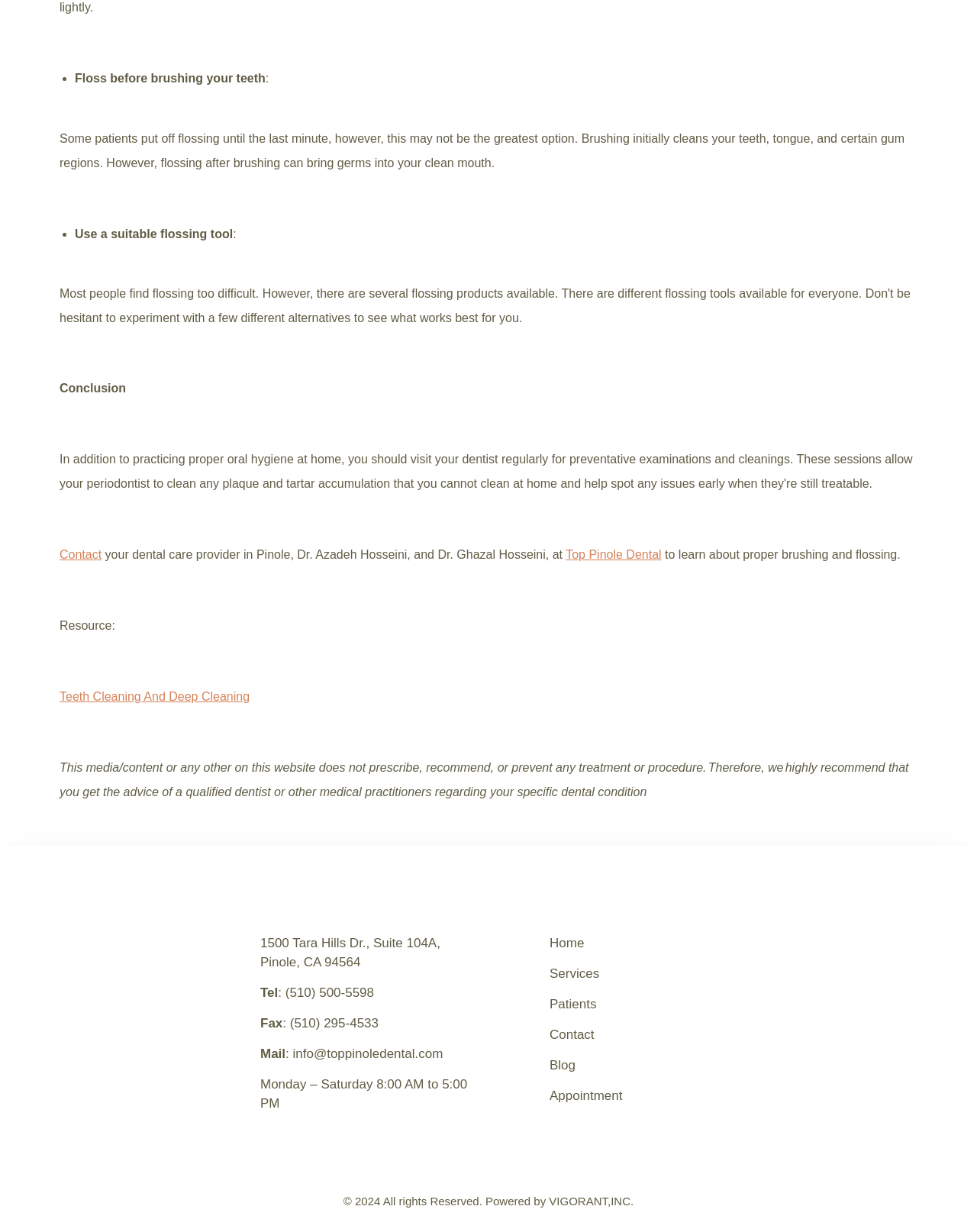Provide a brief response using a word or short phrase to this question:
What is the address of Top Pinole Dental?

1500 Tara Hills Dr., Suite 104A, Pinole, CA 94564